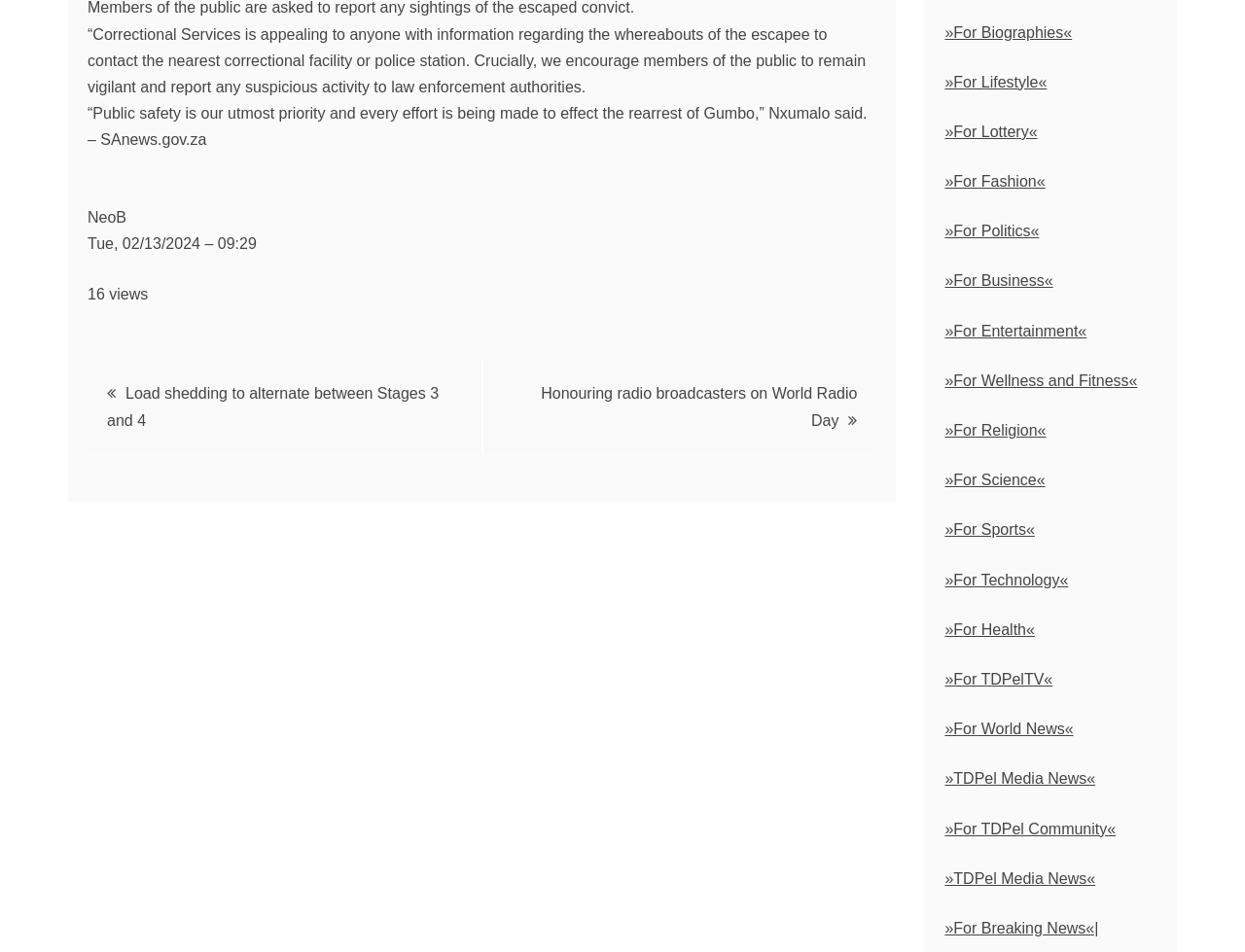Who is quoted in the news article?
Answer the question using a single word or phrase, according to the image.

Nxumalo